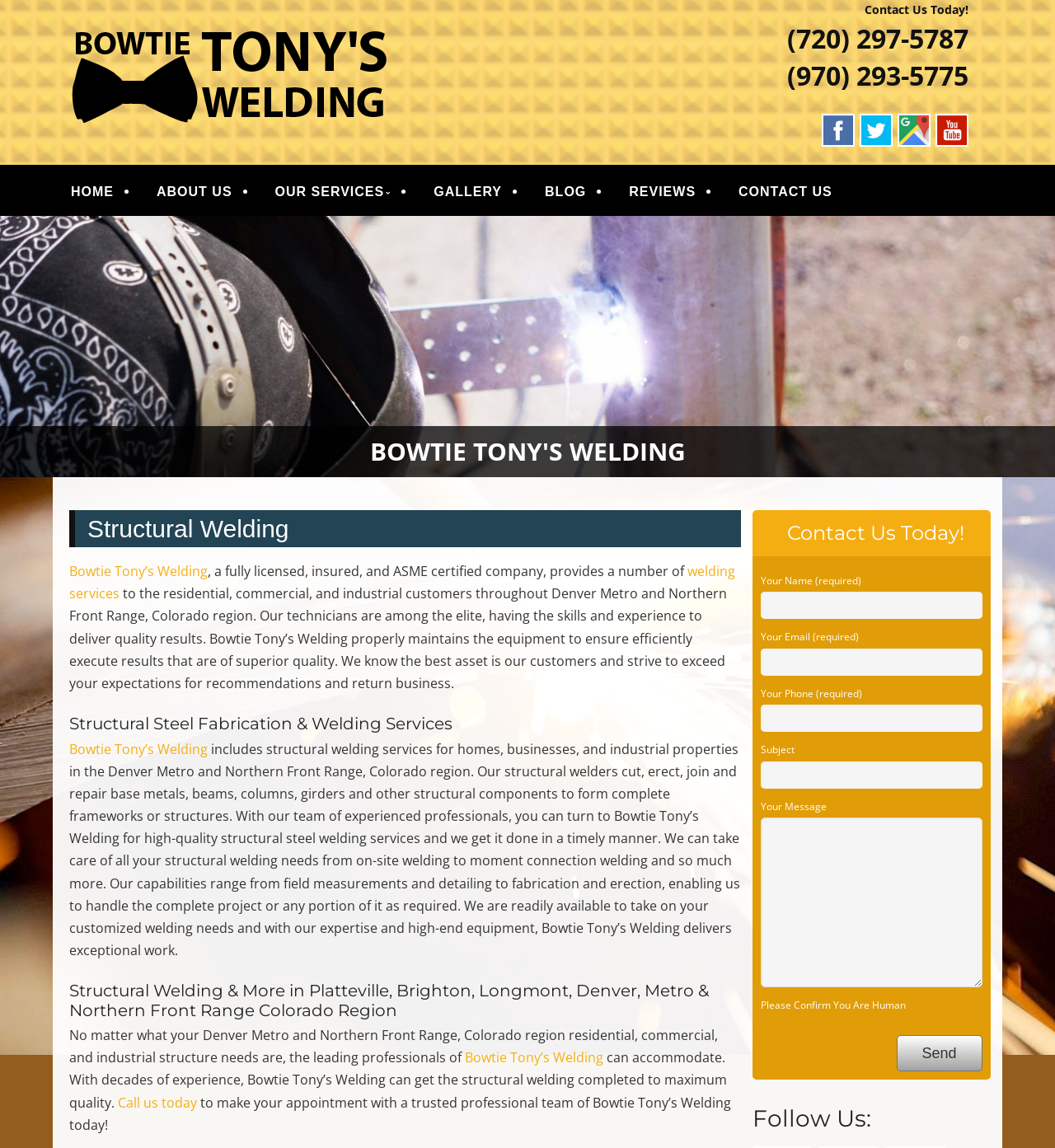Locate the bounding box coordinates of the clickable part needed for the task: "Click on the 'HOME' link".

[0.059, 0.151, 0.116, 0.181]